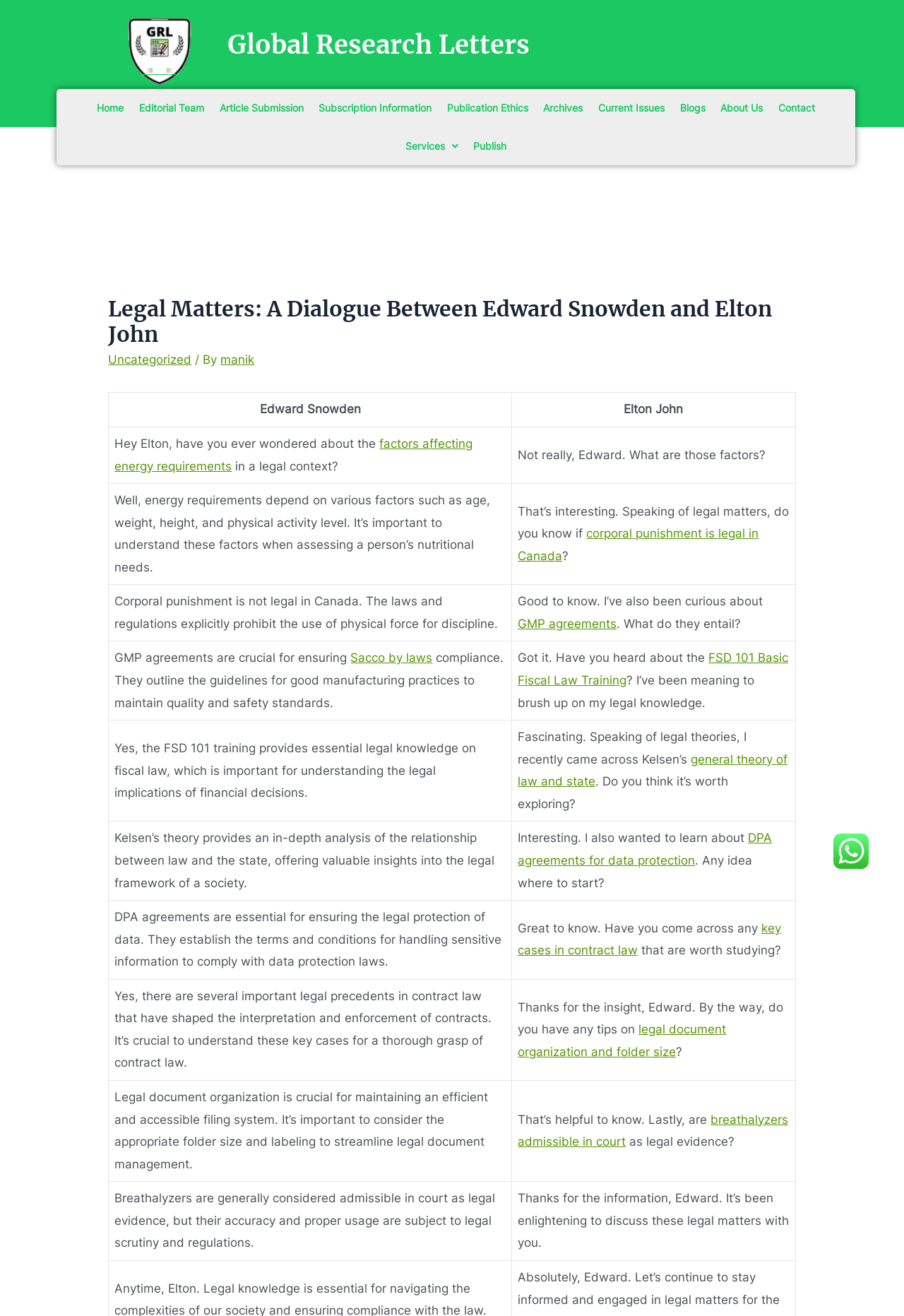Please specify the bounding box coordinates of the clickable region necessary for completing the following instruction: "Click on the 'factors affecting energy requirements' link". The coordinates must consist of four float numbers between 0 and 1, i.e., [left, top, right, bottom].

[0.127, 0.332, 0.523, 0.359]